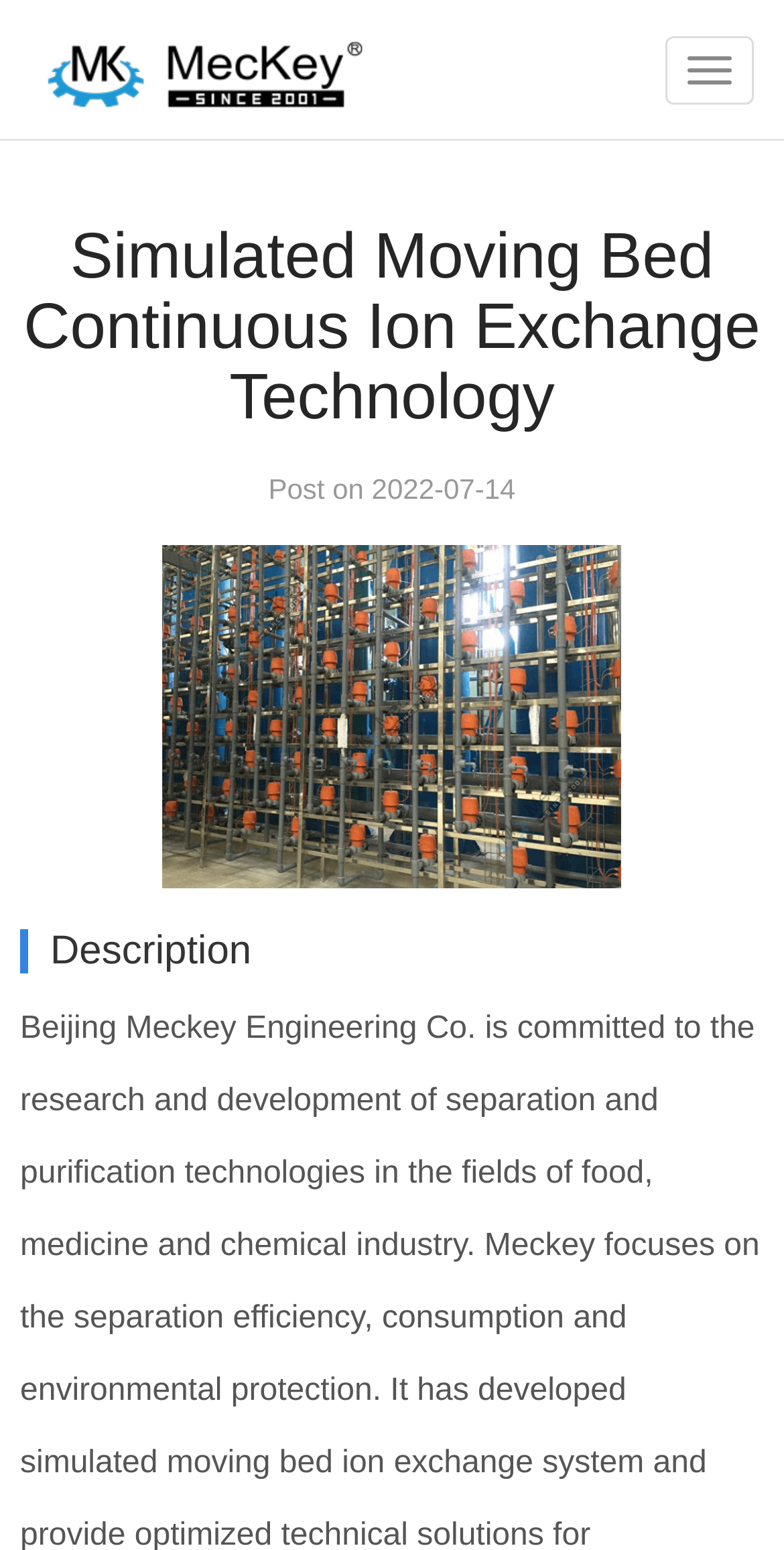Provide the bounding box coordinates of the HTML element this sentence describes: "parent_node: Toggle navigation".

[0.0, 0.0, 0.515, 0.091]